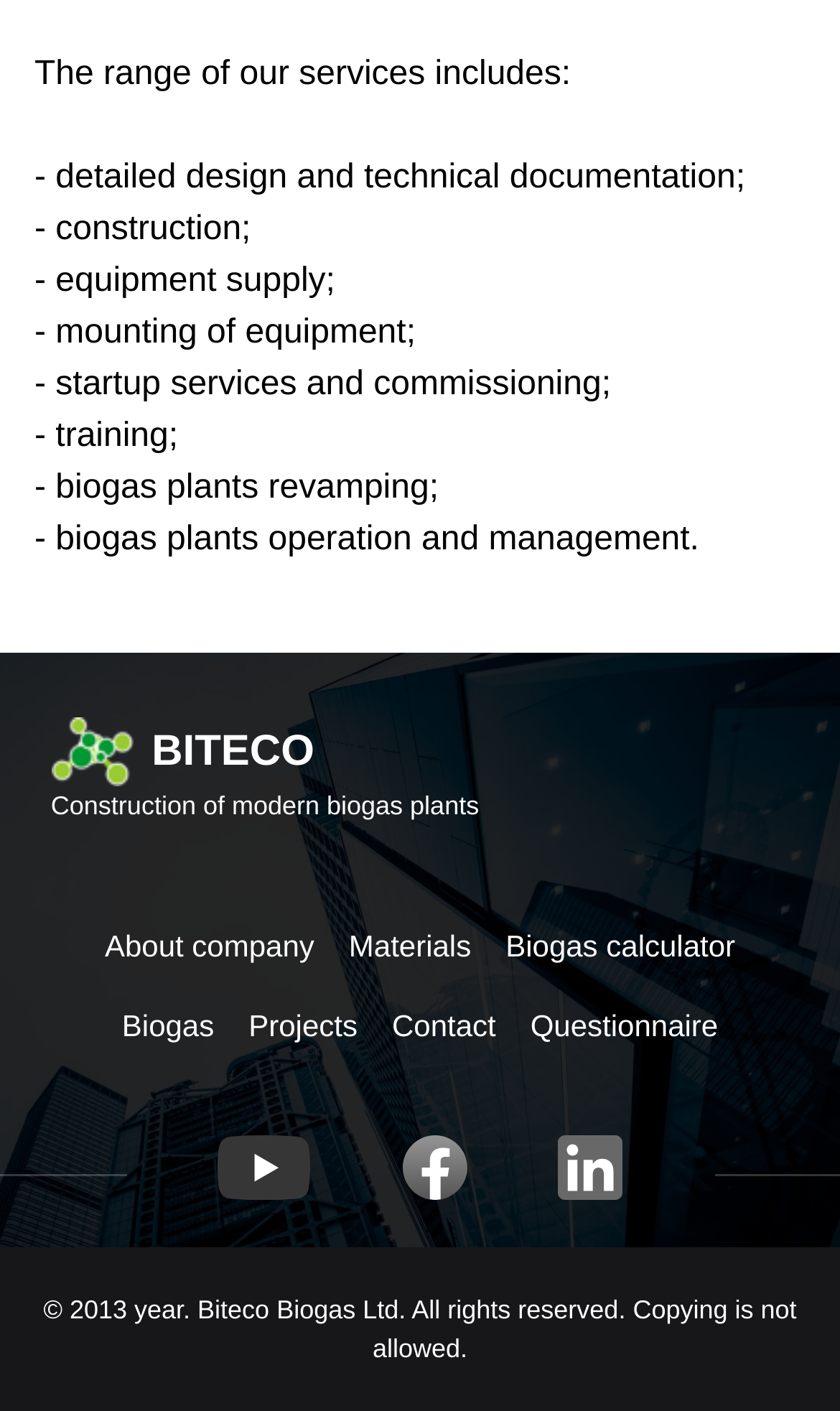What is the topic of the webpage?
Utilize the image to construct a detailed and well-explained answer.

The webpage appears to be about biogas plants, as it mentions the construction of modern biogas plants and provides a list of services related to biogas plants.